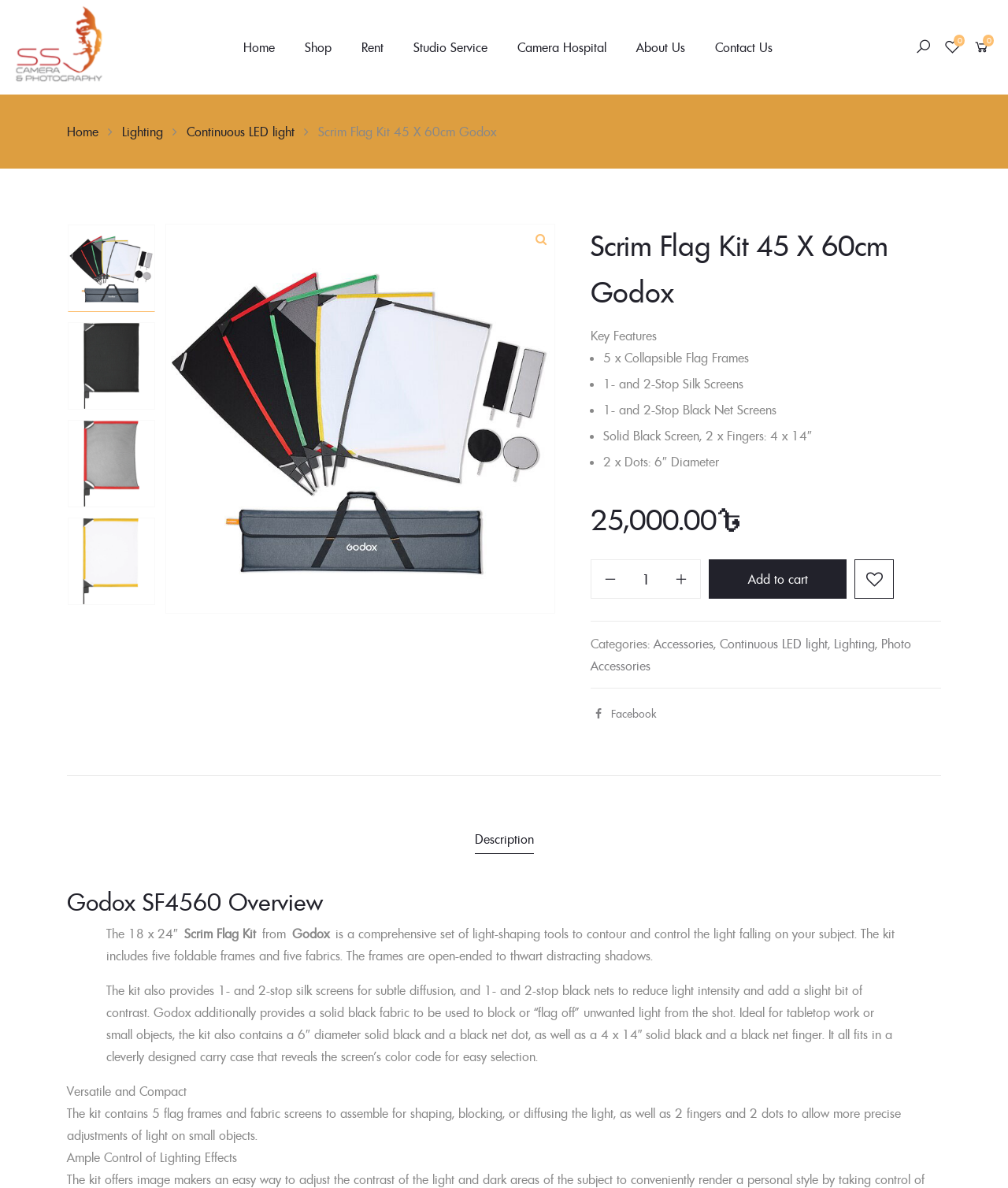Look at the image and answer the question in detail:
How many fingers are included in the kit?

The webpage mentions that the kit includes 2 fingers: 4 x 14″, which indicates that there are 2 fingers included in the kit.